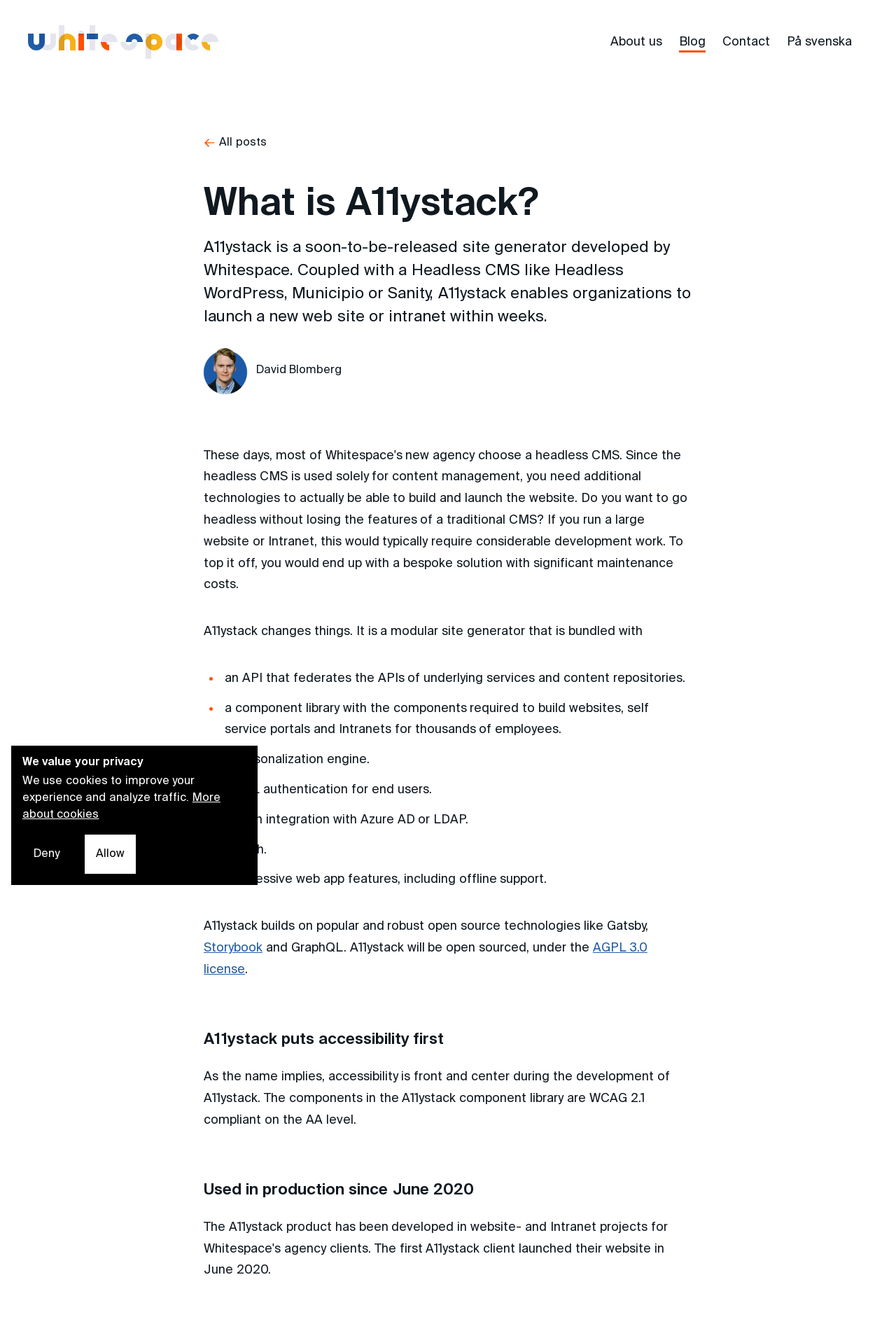Pinpoint the bounding box coordinates of the clickable area needed to execute the instruction: "Click the 'Blog' link". The coordinates should be specified as four float numbers between 0 and 1, i.e., [left, top, right, bottom].

[0.758, 0.027, 0.788, 0.036]